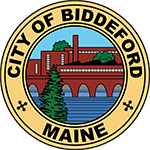Please provide a comprehensive answer to the question below using the information from the image: What color is the backdrop of the seal?

According to the caption, the city's name and 'MAINE' are displayed in bold black letters against a 'golden backdrop', implying that the backdrop of the seal is golden in color.